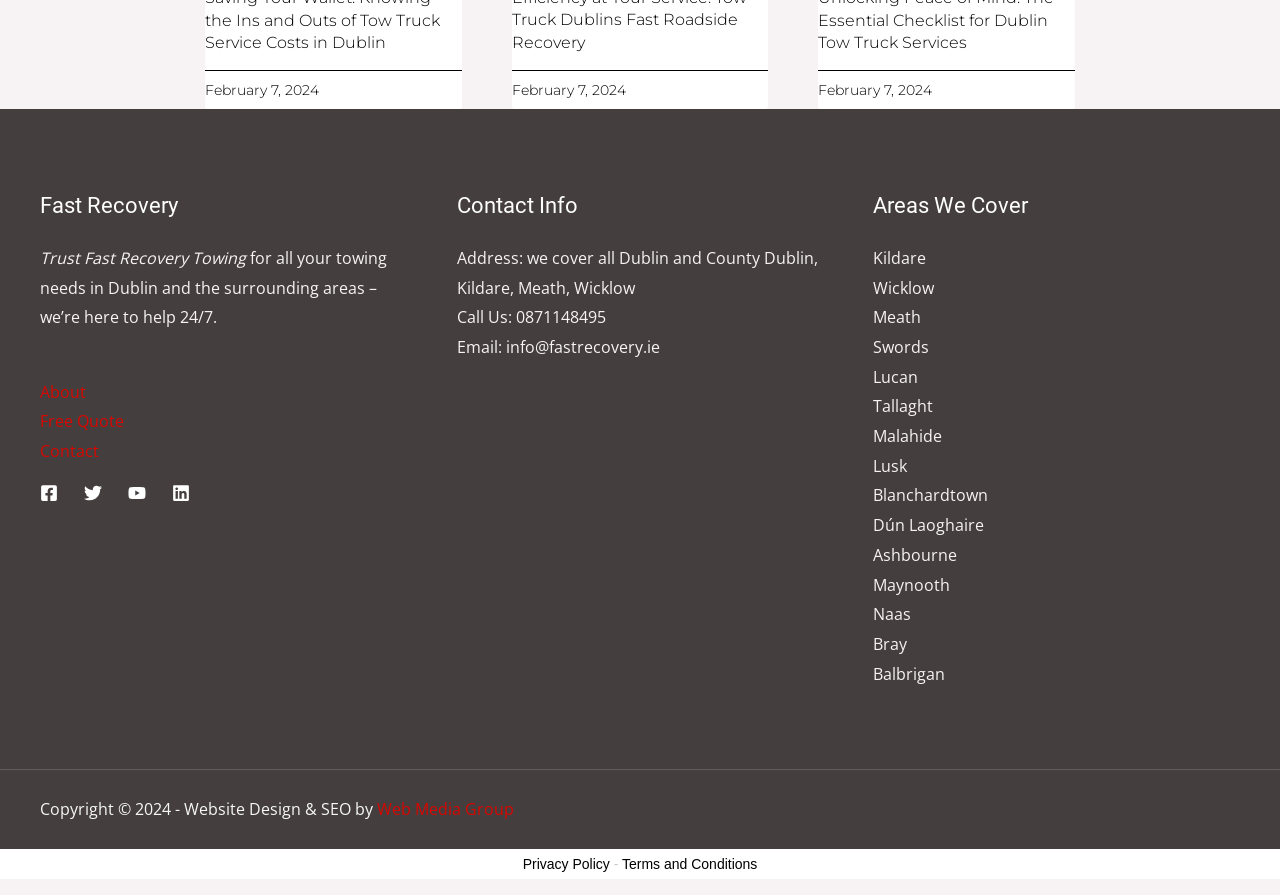Provide your answer to the question using just one word or phrase: What social media platforms are linked on the webpage?

Facebook, Twitter, YouTube, Linkedin